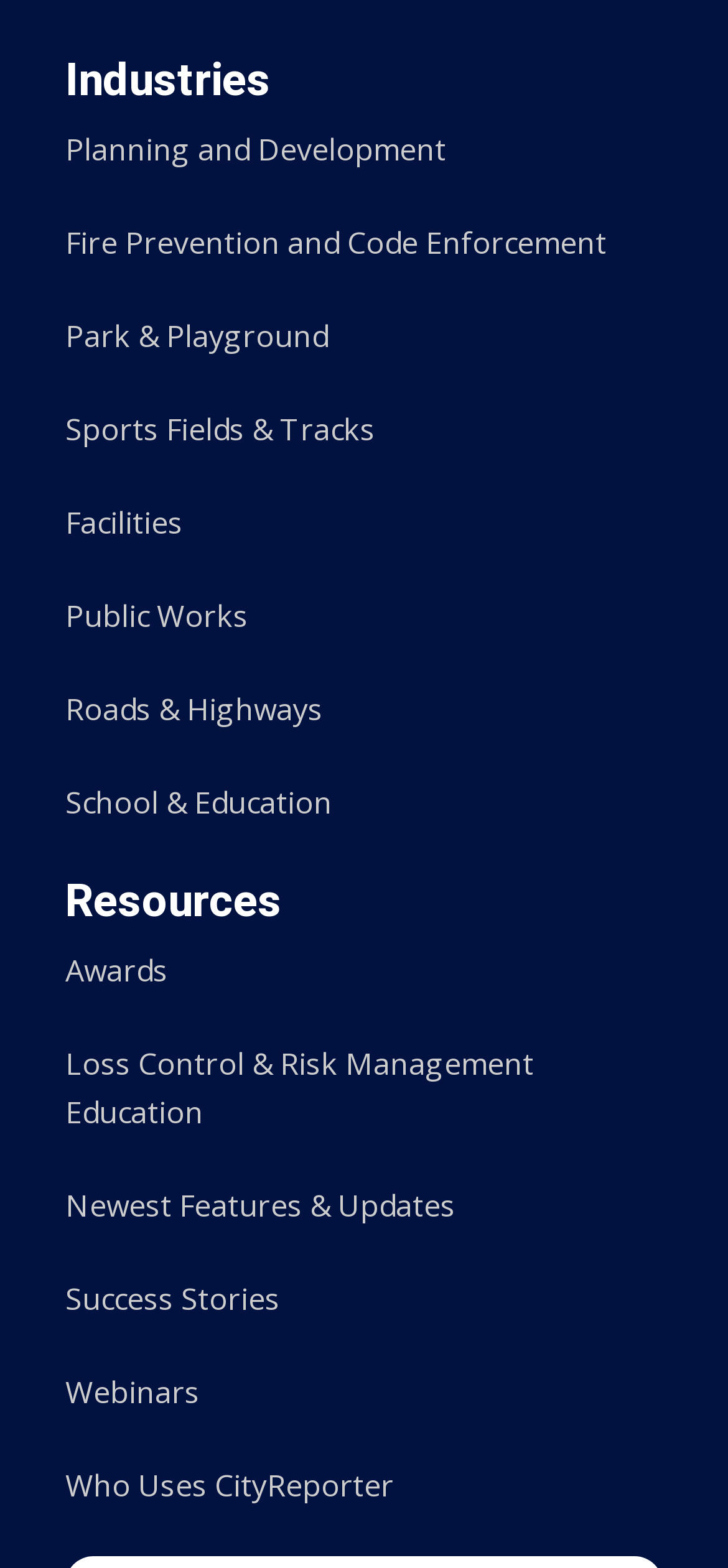Please locate the bounding box coordinates of the region I need to click to follow this instruction: "Explore Facilities".

[0.09, 0.32, 0.252, 0.347]